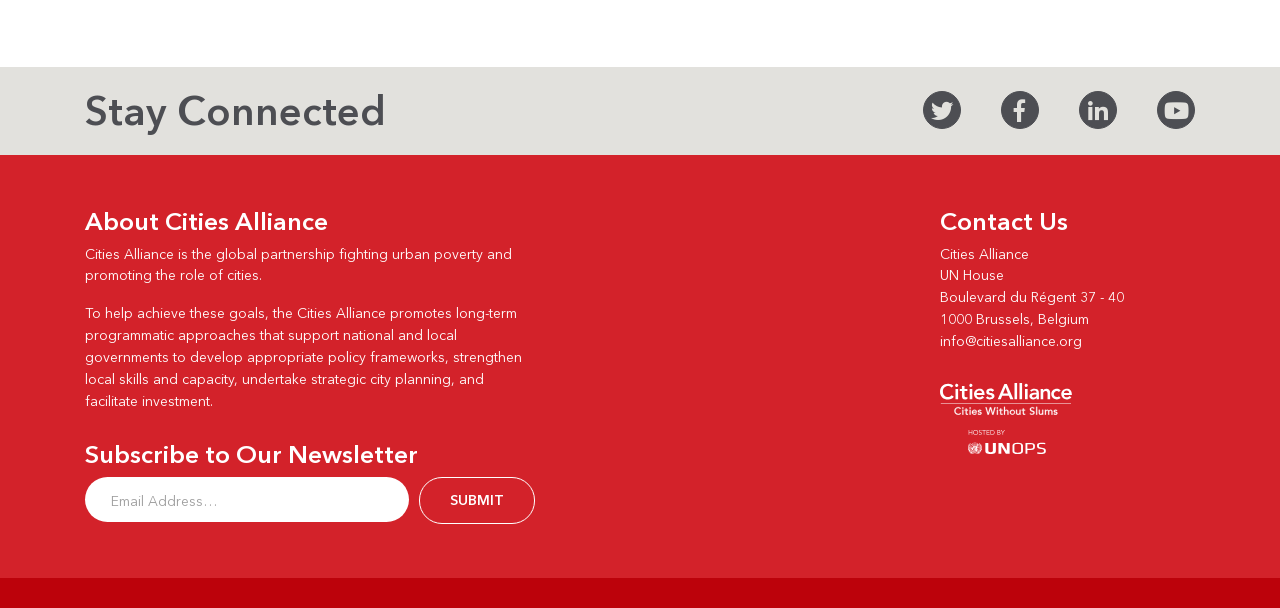What is the organization's name?
Using the details from the image, give an elaborate explanation to answer the question.

I found the organization's name by looking at the heading 'About Cities Alliance' and the static text 'Cities Alliance is the global partnership fighting urban poverty and promoting the role of cities.' which suggests that Cities Alliance is the name of the organization.